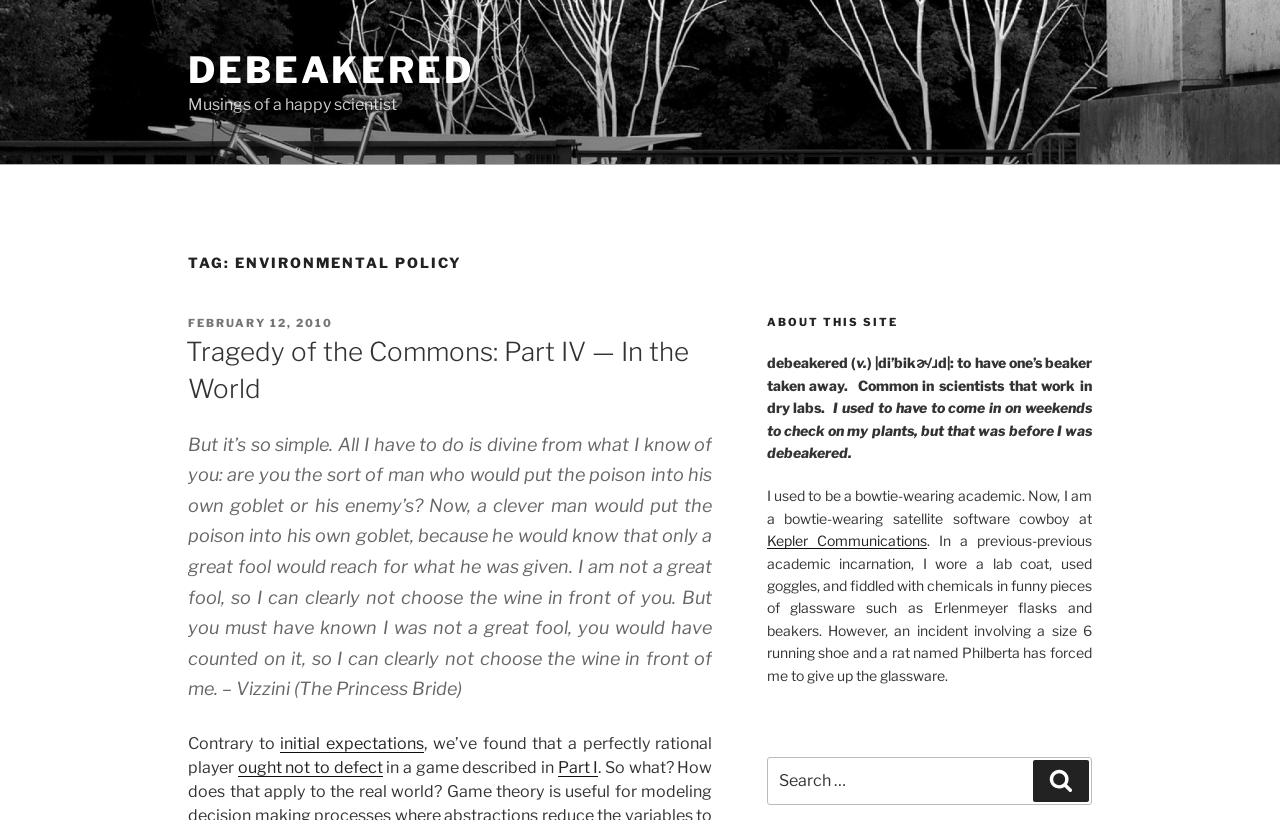Based on the element description: "February 12, 2010", identify the bounding box coordinates for this UI element. The coordinates must be four float numbers between 0 and 1, listed as [left, top, right, bottom].

[0.147, 0.385, 0.26, 0.403]